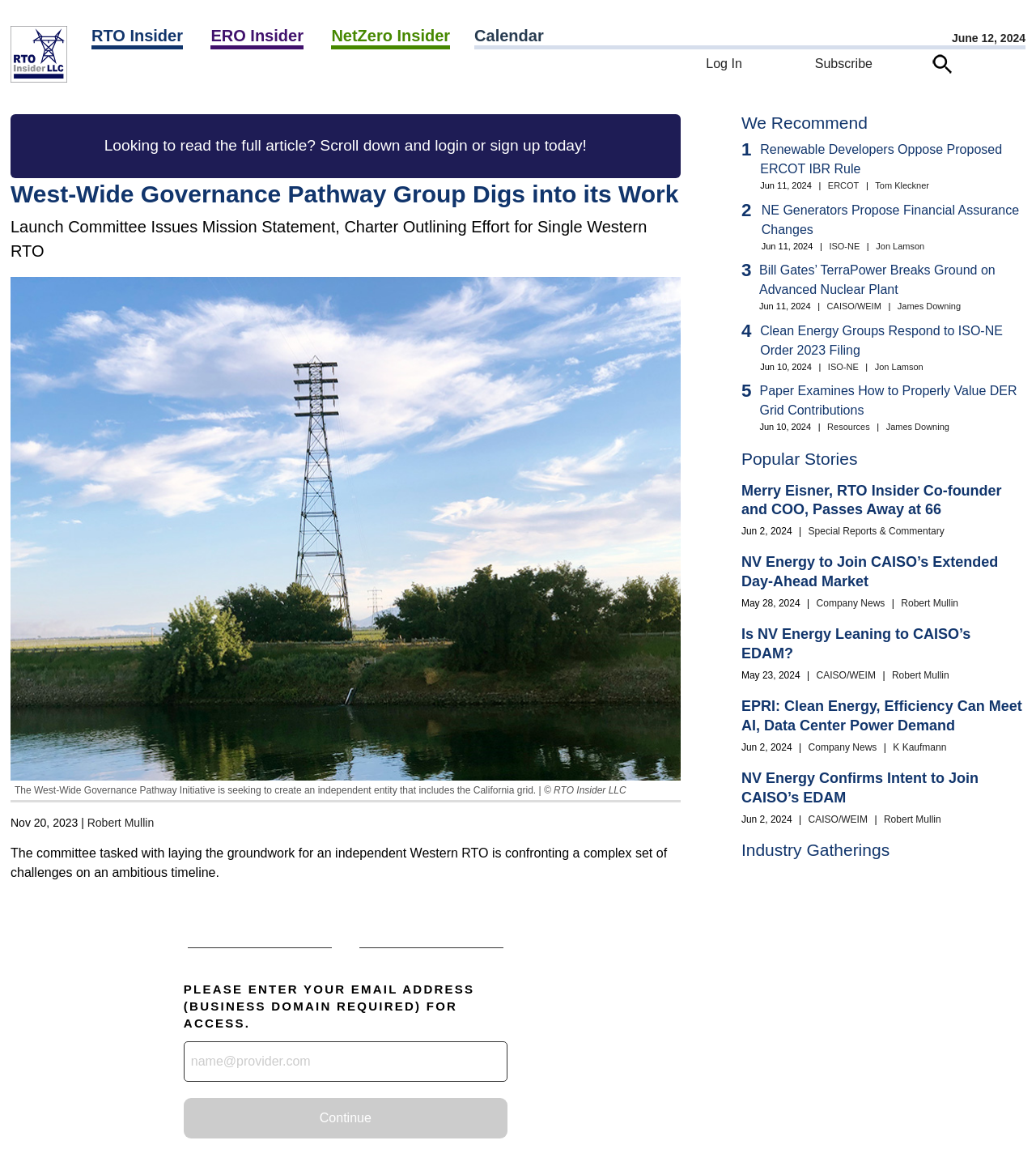Answer the following in one word or a short phrase: 
What is the name of the author of the article 'Launch Committee Issues Mission Statement, Charter Outlining Effort for Single Western RTO'?

Robert Mullin